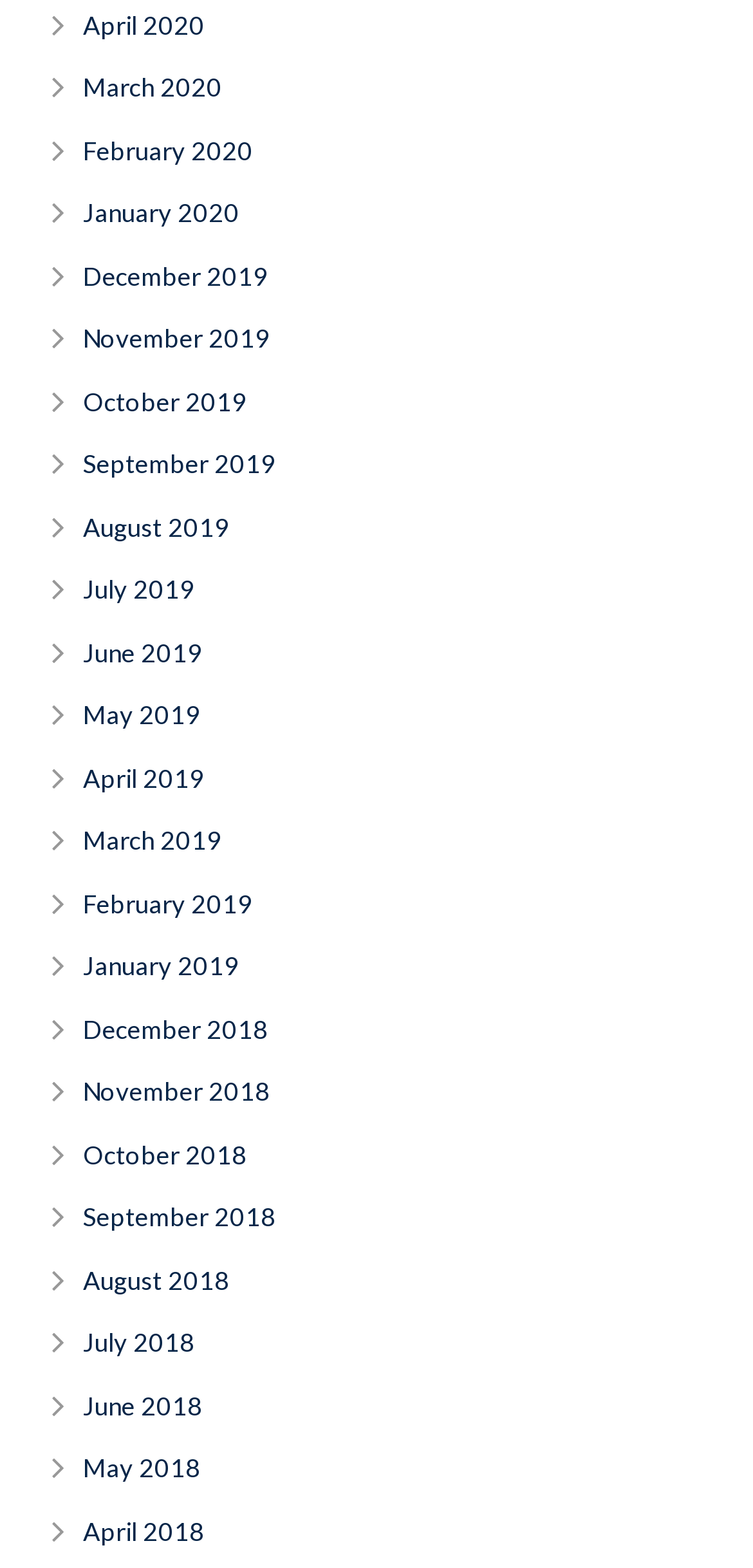What is the earliest month listed?
Please provide a single word or phrase based on the screenshot.

December 2018